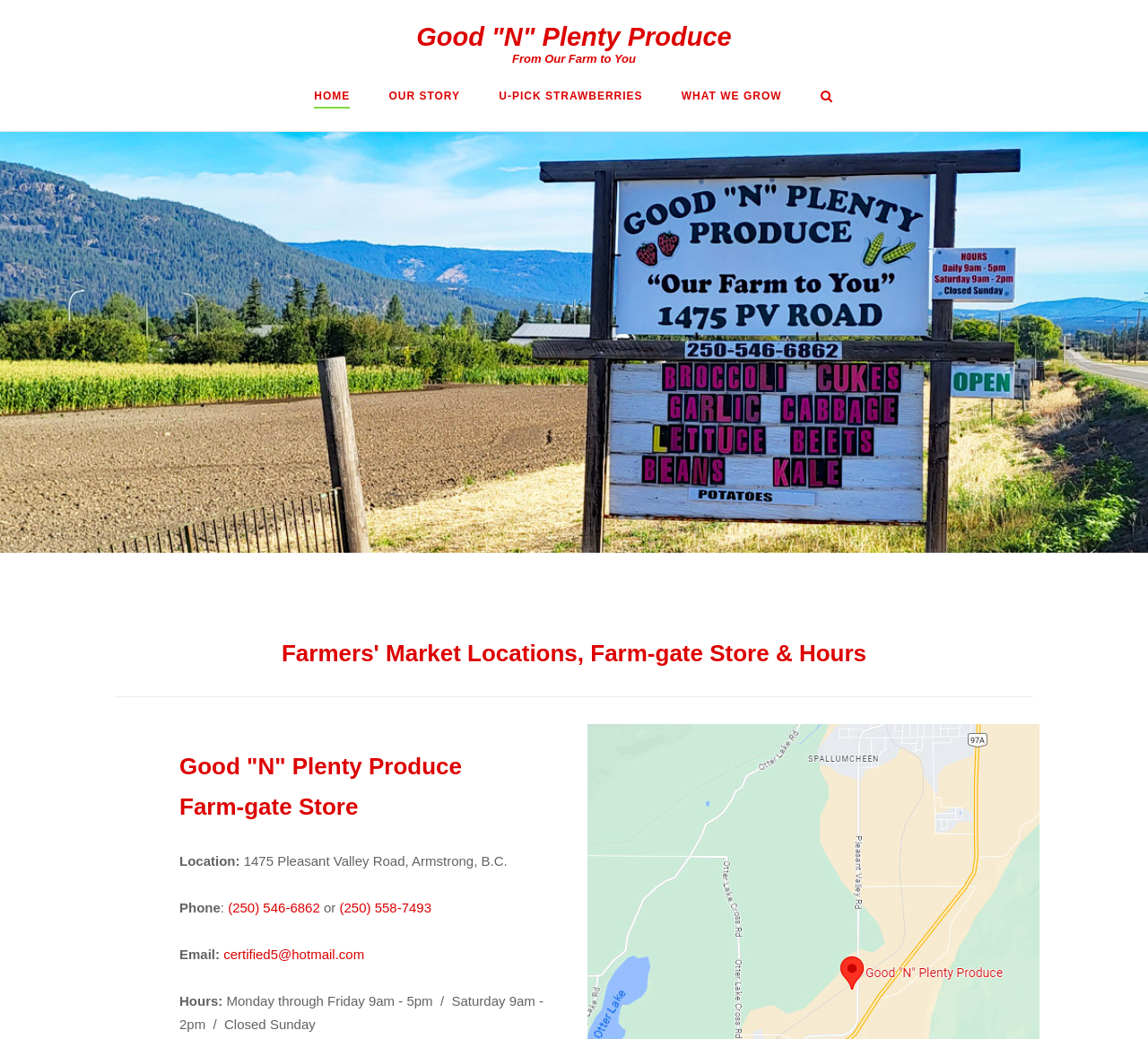For the element described, predict the bounding box coordinates as (top-left x, top-left y, bottom-right x, bottom-right y). All values should be between 0 and 1. Element description: Local Business

None